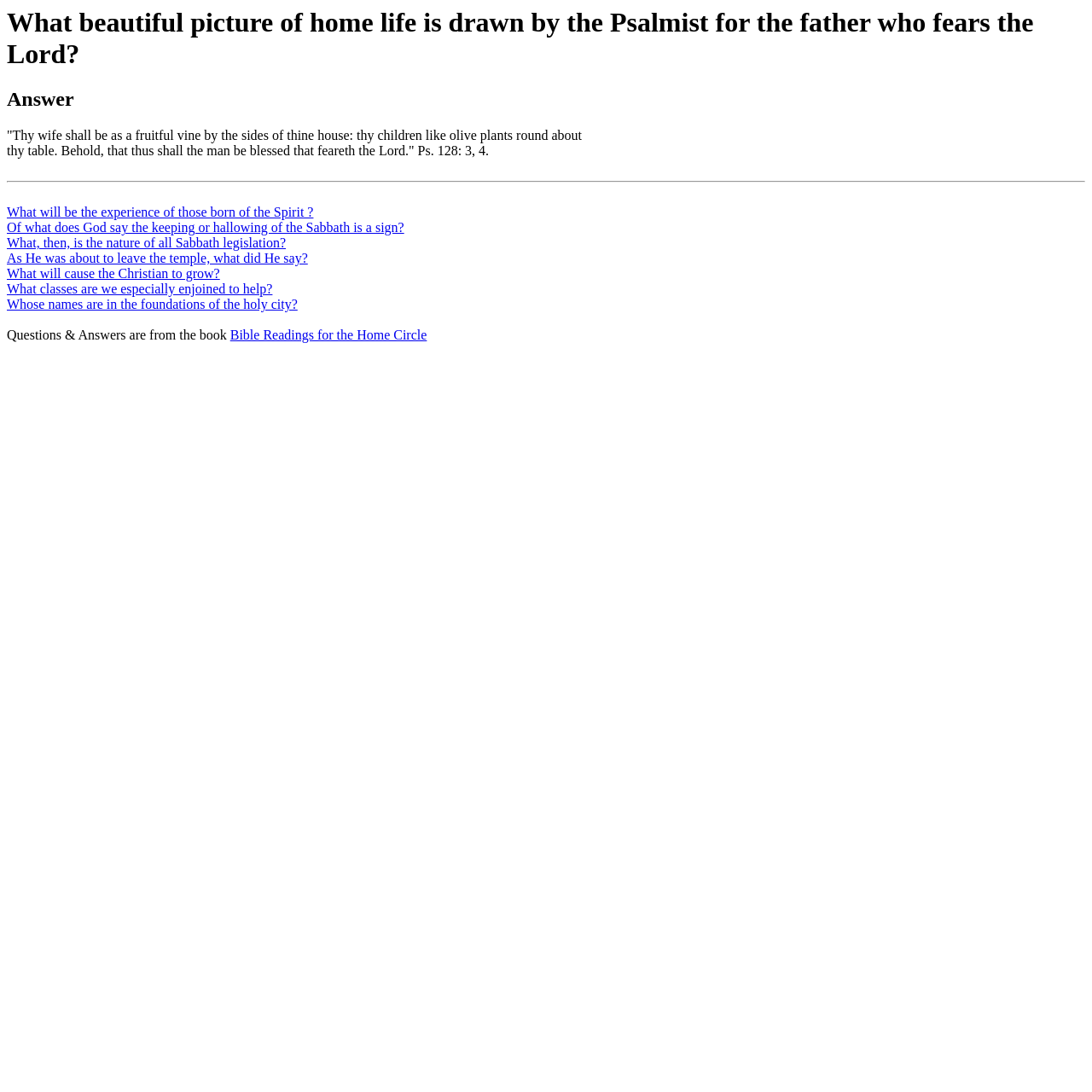How many links are present in the webpage?
Please provide a comprehensive answer based on the visual information in the image.

The webpage contains several links, including 'What will be the experience of those born of the Spirit?', 'Of what does God say the keeping or hallowing of the Sabbath is a sign?', 'What, then, is the nature of all Sabbath legislation?', 'As He was about to leave the temple, what did He say?', 'What will cause the Christian to grow?', and 'What classes are we especially enjoined to help?'. There are a total of 6 links present in the webpage.